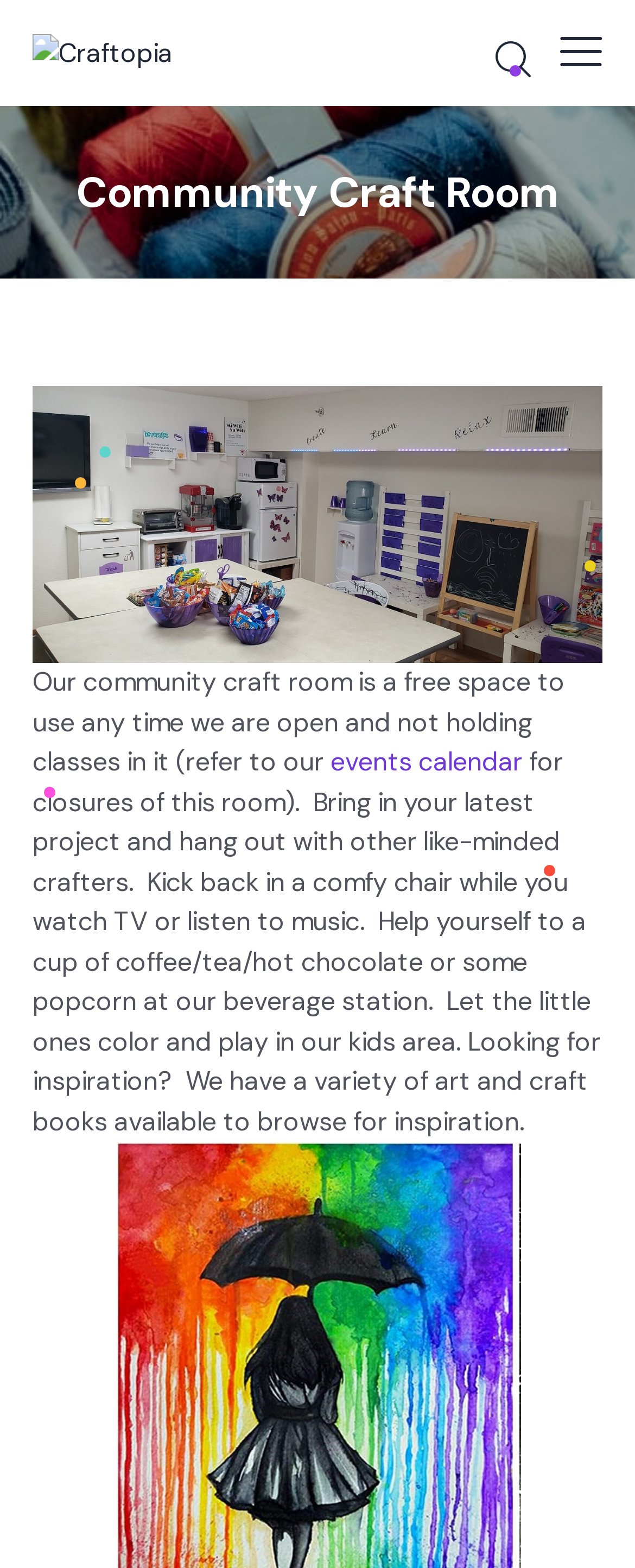Give a detailed account of the webpage, highlighting key information.

The webpage is about the Community Craft Room at Craftopia. At the top left, there is a link to Craftopia with an accompanying image, and a heading that reads "Community Craft Room" spanning almost the entire width of the page. 

On the top right, there is a link with an icon, and another link with no text. Below the heading, there is a paragraph of text that describes the community craft room as a free space to use, except when classes are being held. The text also mentions that users can refer to the events calendar for closures of the room. The events calendar is a clickable link within the paragraph.

The paragraph continues to describe the amenities available in the craft room, including a comfy seating area with TV and music, a beverage station, a kids' area, and a collection of art and craft books for inspiration. 

At the bottom right of the page, there is a link to "Go To Top" with an accompanying icon.